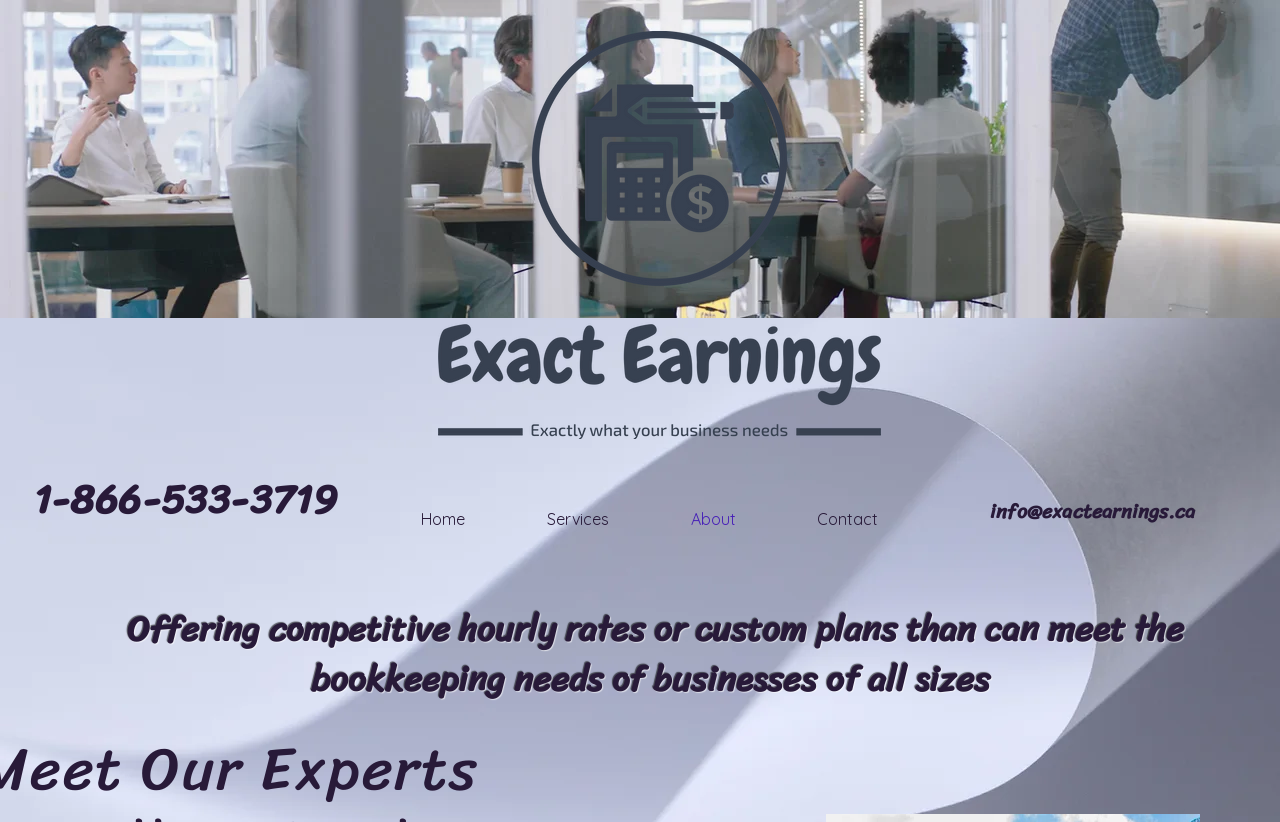How many navigation links are there?
Please answer the question as detailed as possible based on the image.

I counted the number of link elements under the navigation element with the text 'Site'. There are four links: 'Home', 'Services', 'About', and 'Contact'.